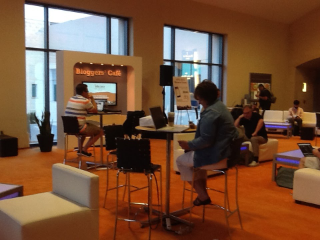Review the image closely and give a comprehensive answer to the question: What is the source of light in the space?

The source of light in the space can be determined by looking at the description of the interior of the Blogger Cafe, which mentions that the interior is brightened by large windows, allowing natural light to flood in.